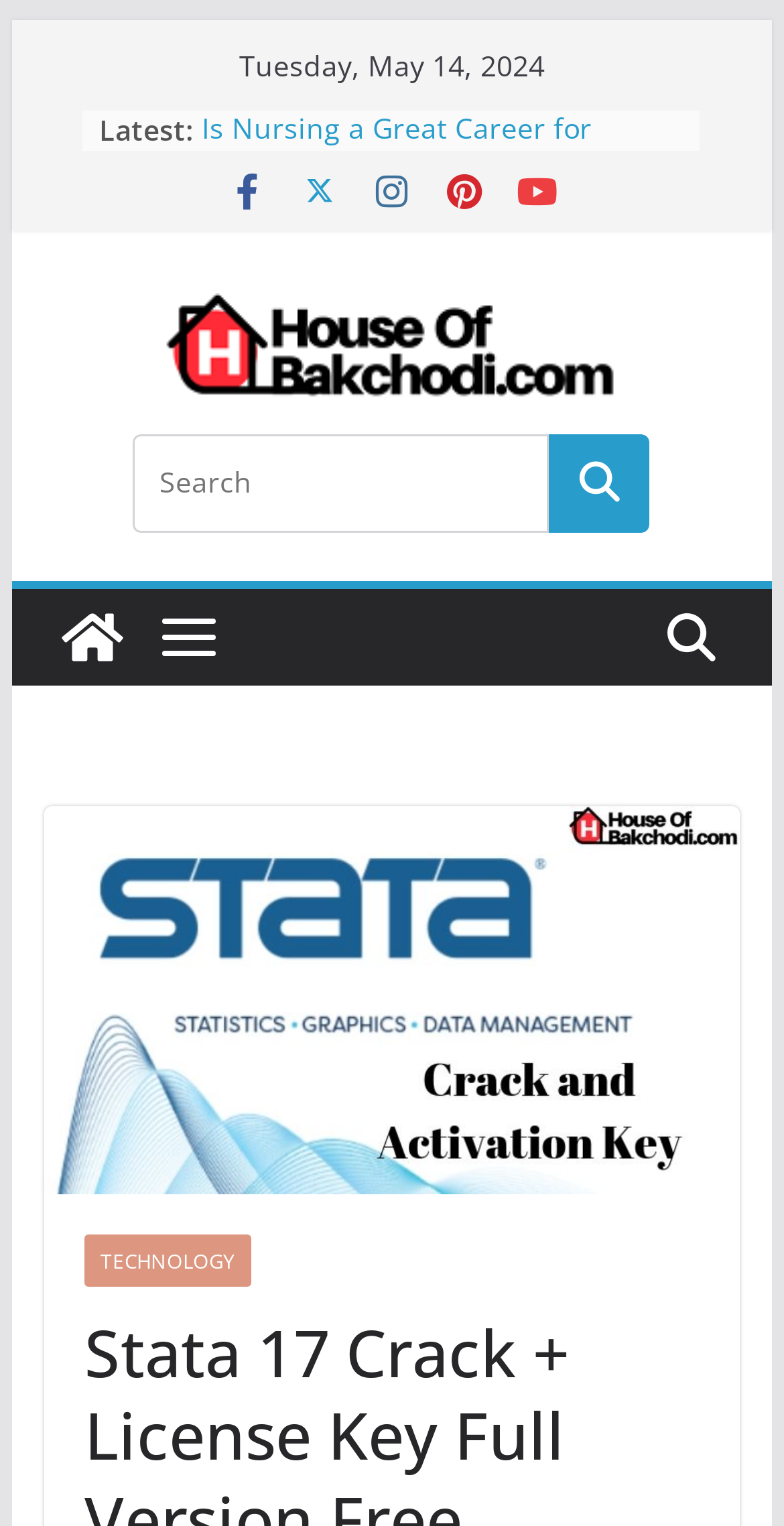Locate the UI element described by title="HOB – House Of Bakchodi" in the provided webpage screenshot. Return the bounding box coordinates in the format (top-left x, top-left y, bottom-right x, bottom-right y), ensuring all values are between 0 and 1.

[0.056, 0.385, 0.179, 0.449]